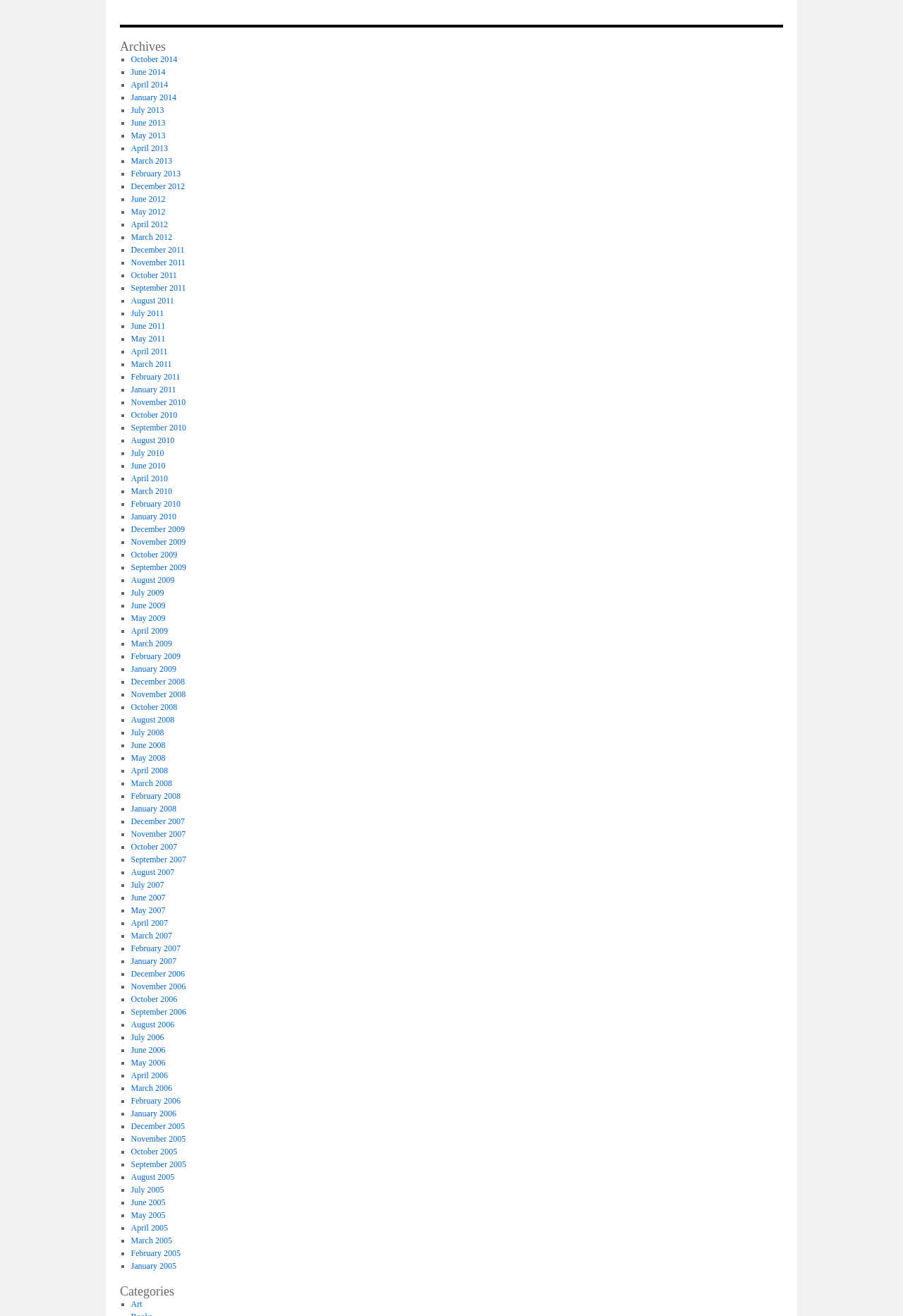How many links are present on the webpage?
Answer the question with as much detail as possible.

There are 50 links present on the webpage because there are 50 list items, each containing a link, listed under the 'Archives' heading.